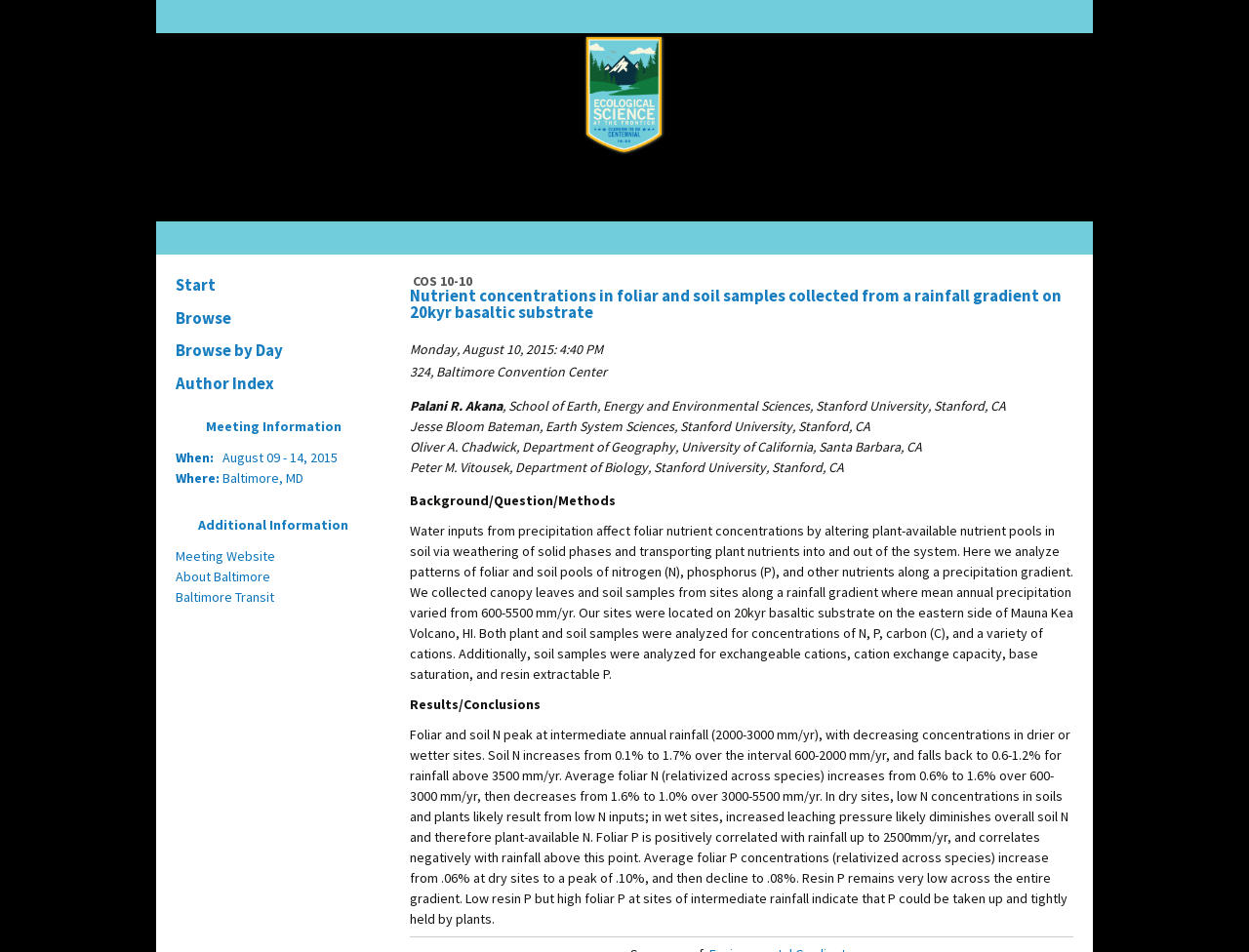Examine the image and give a thorough answer to the following question:
What is the room number of the presentation?

The room number of the presentation is obtained from the 'COS 10-10' section, where it is stated '324, Baltimore Convention Center'.